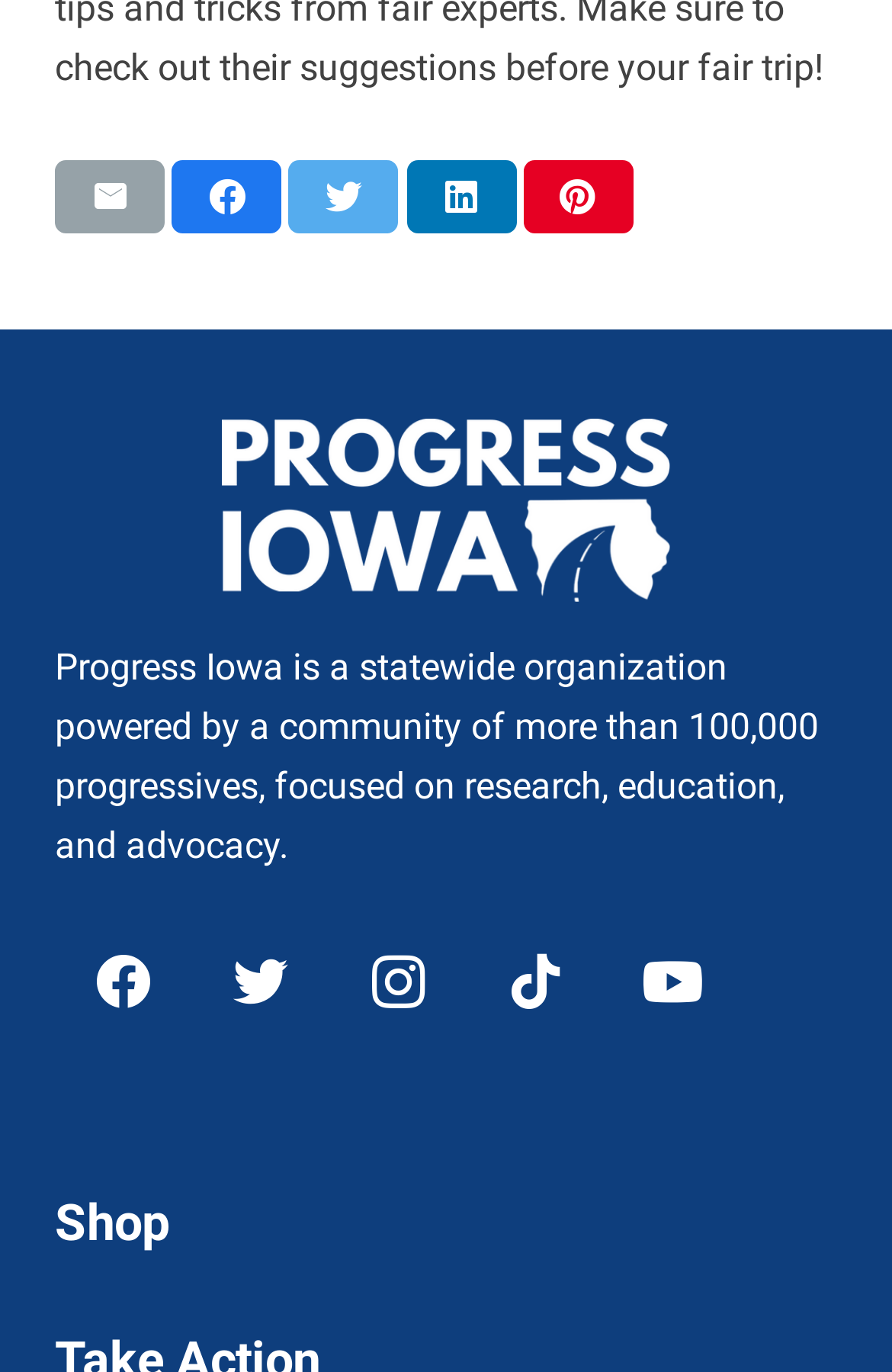Bounding box coordinates should be in the format (top-left x, top-left y, bottom-right x, bottom-right y) and all values should be floating point numbers between 0 and 1. Determine the bounding box coordinate for the UI element described as: aria-label="Share this" title="Share this"

[0.455, 0.117, 0.578, 0.17]